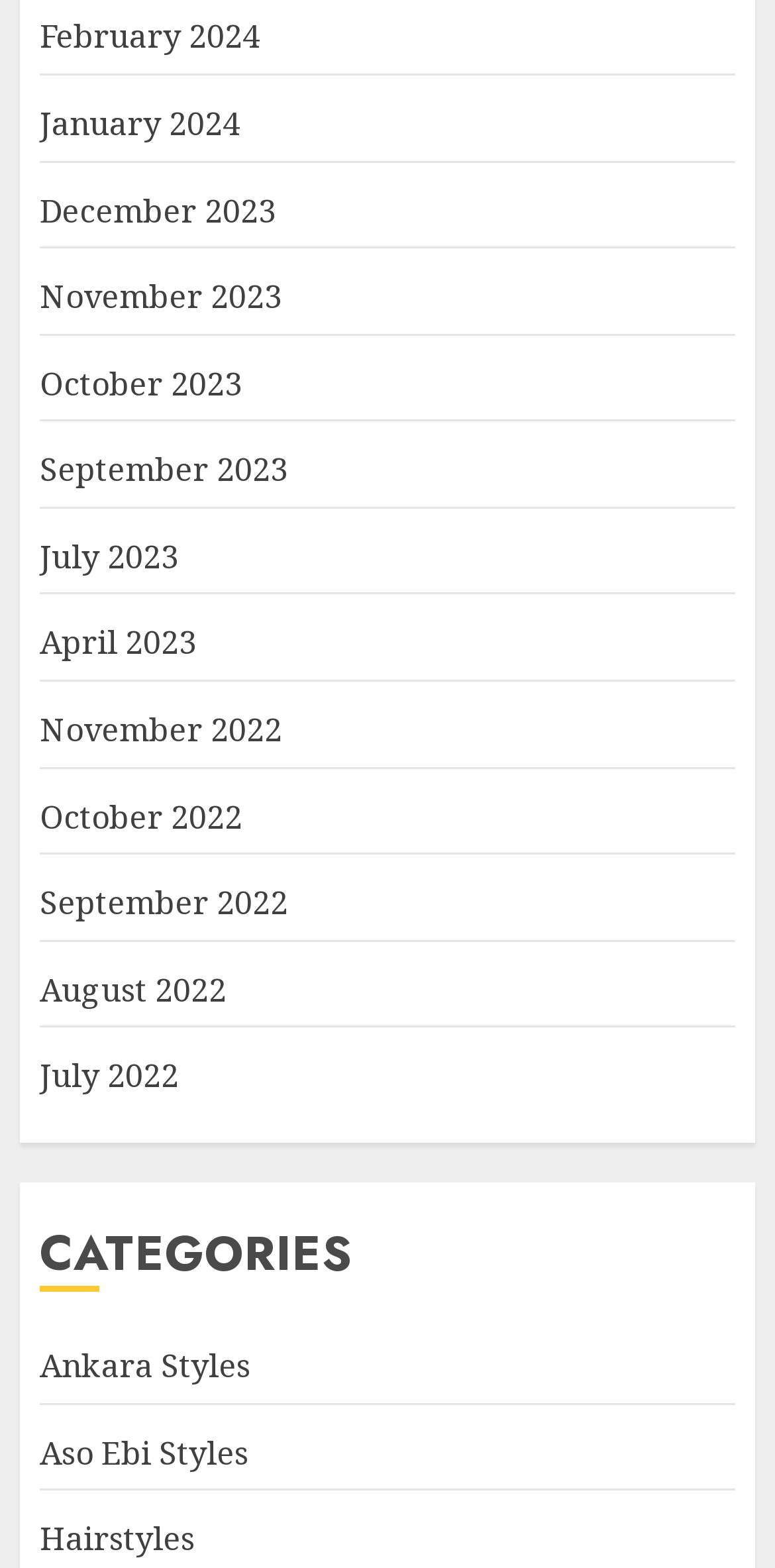Please provide a one-word or short phrase answer to the question:
How many months are listed?

12